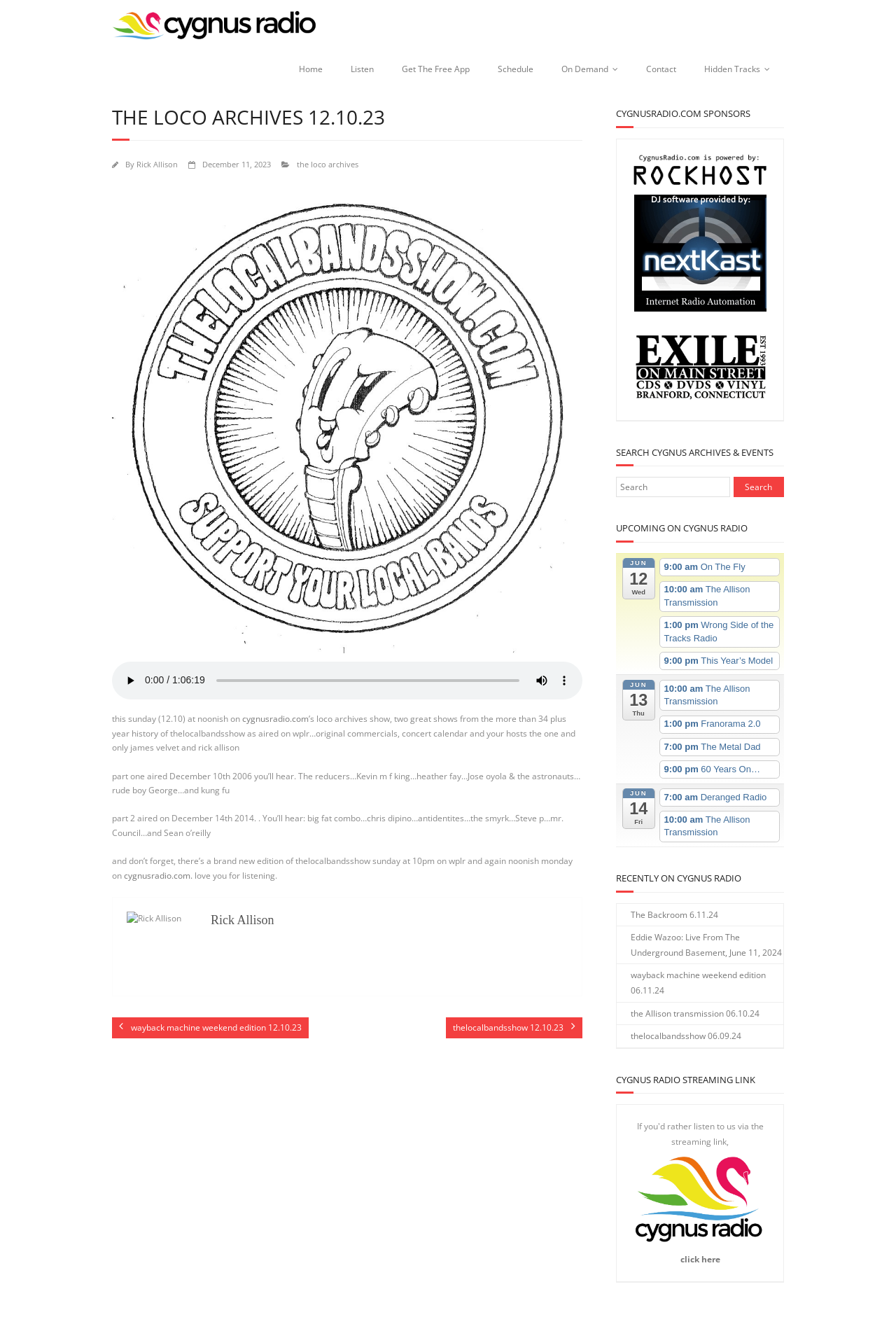What type of content is available on the radio station?
Using the image as a reference, answer with just one word or a short phrase.

Music and talk shows